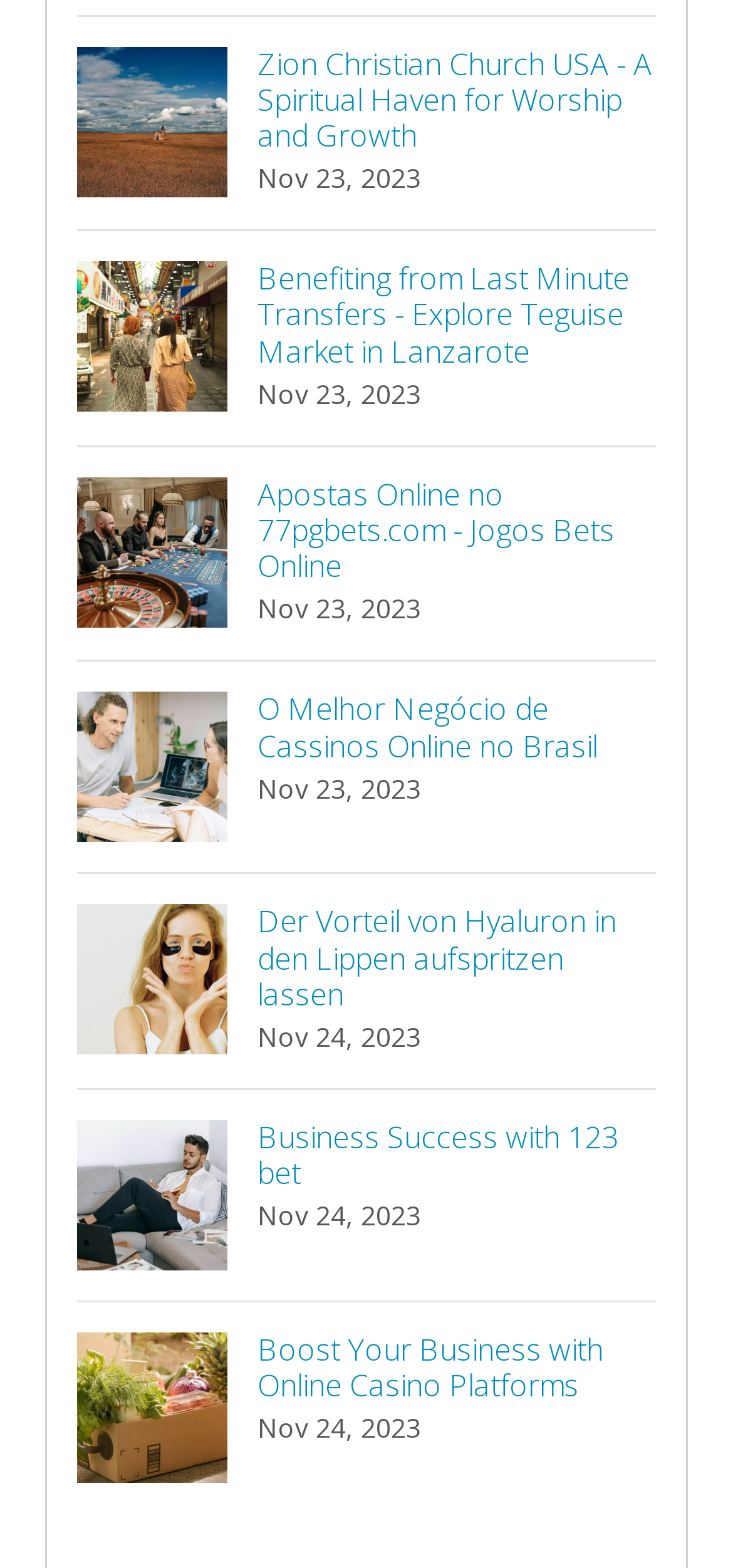What is the common date among all links?
Please use the image to provide an in-depth answer to the question.

By examining the links on the webpage, I noticed that all links have a date mentioned at the end. Upon closer inspection, I found that the common date among all links is November 23, 2023.